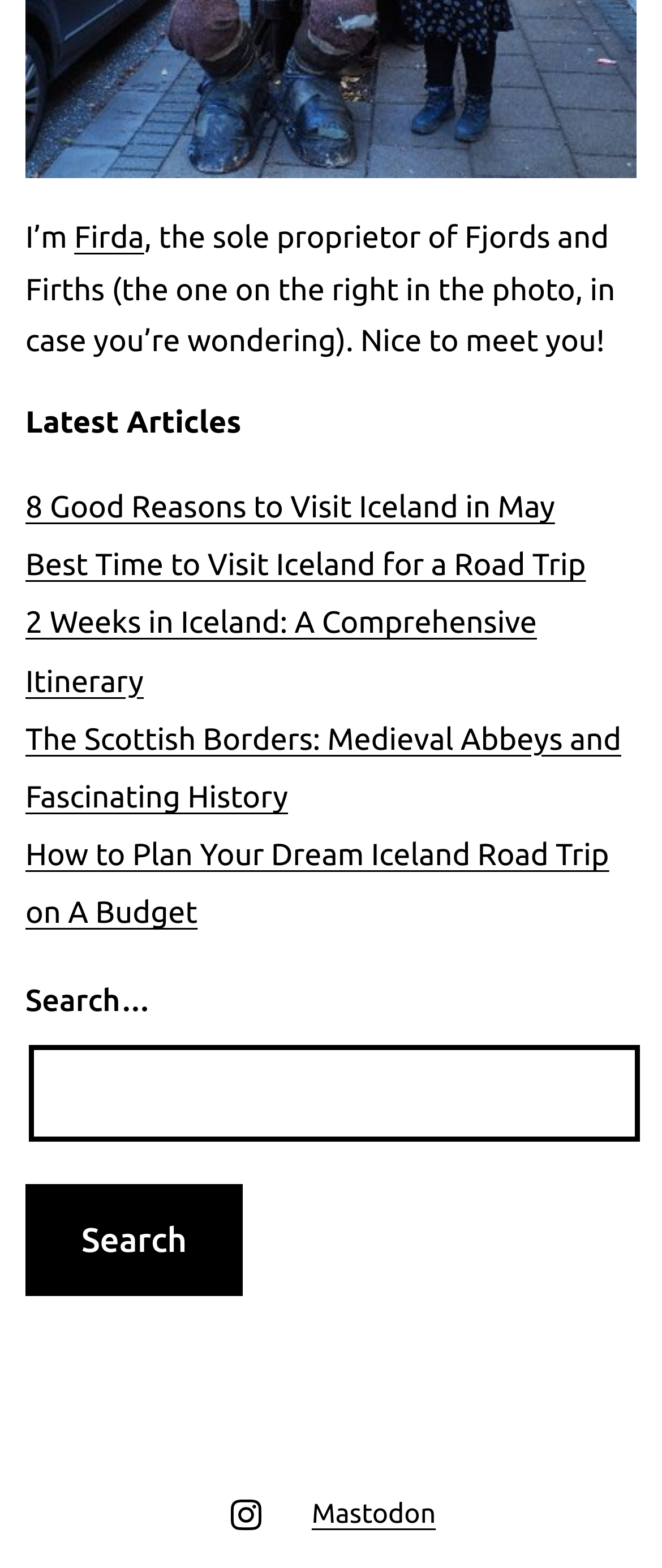Find the bounding box of the element with the following description: "parent_node: Search… value="Search"". The coordinates must be four float numbers between 0 and 1, formatted as [left, top, right, bottom].

[0.038, 0.755, 0.367, 0.826]